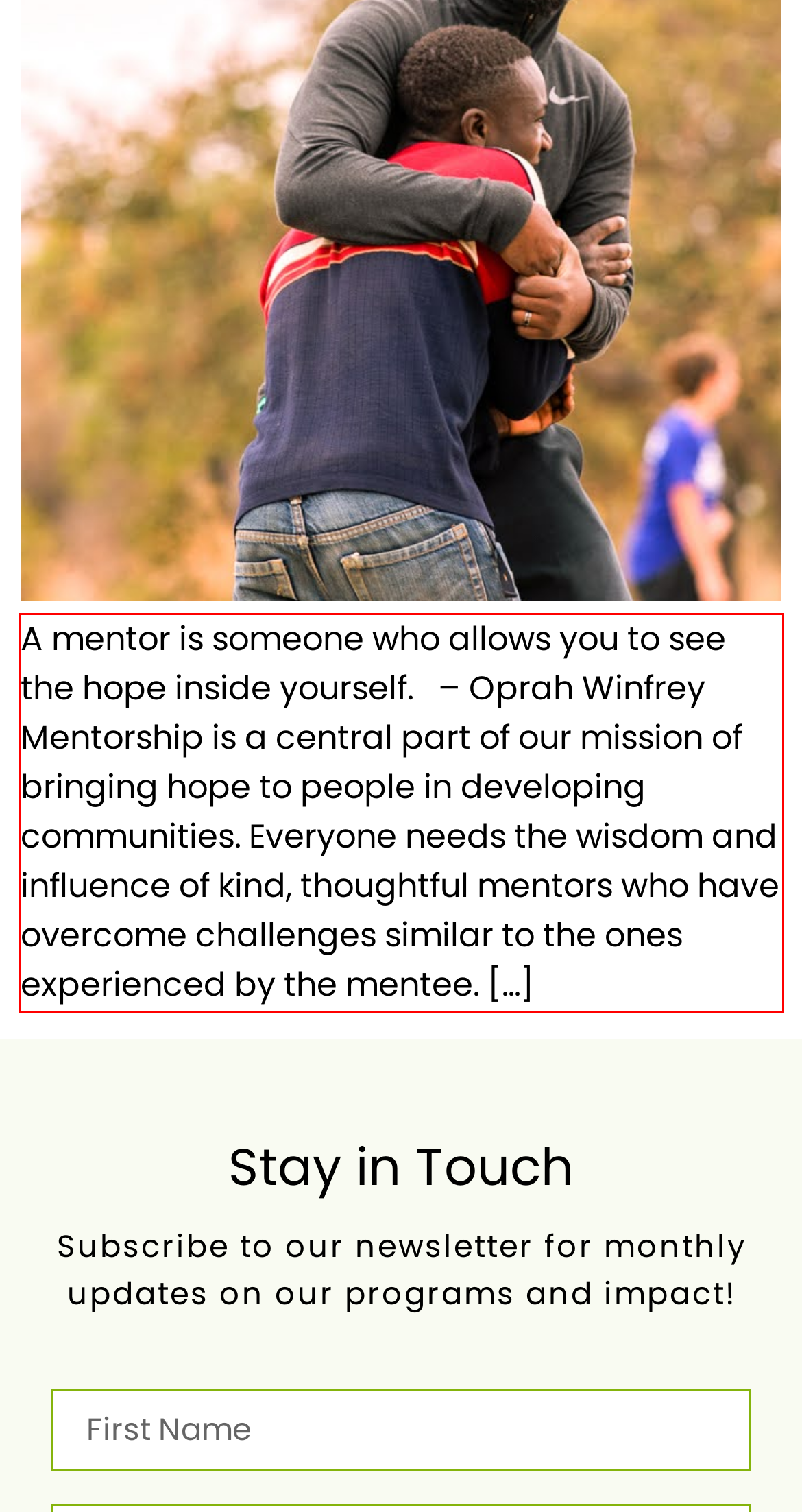You are presented with a screenshot containing a red rectangle. Extract the text found inside this red bounding box.

A mentor is someone who allows you to see the hope inside yourself. – Oprah Winfrey Mentorship is a central part of our mission of bringing hope to people in developing communities. Everyone needs the wisdom and influence of kind, thoughtful mentors who have overcome challenges similar to the ones experienced by the mentee. […]